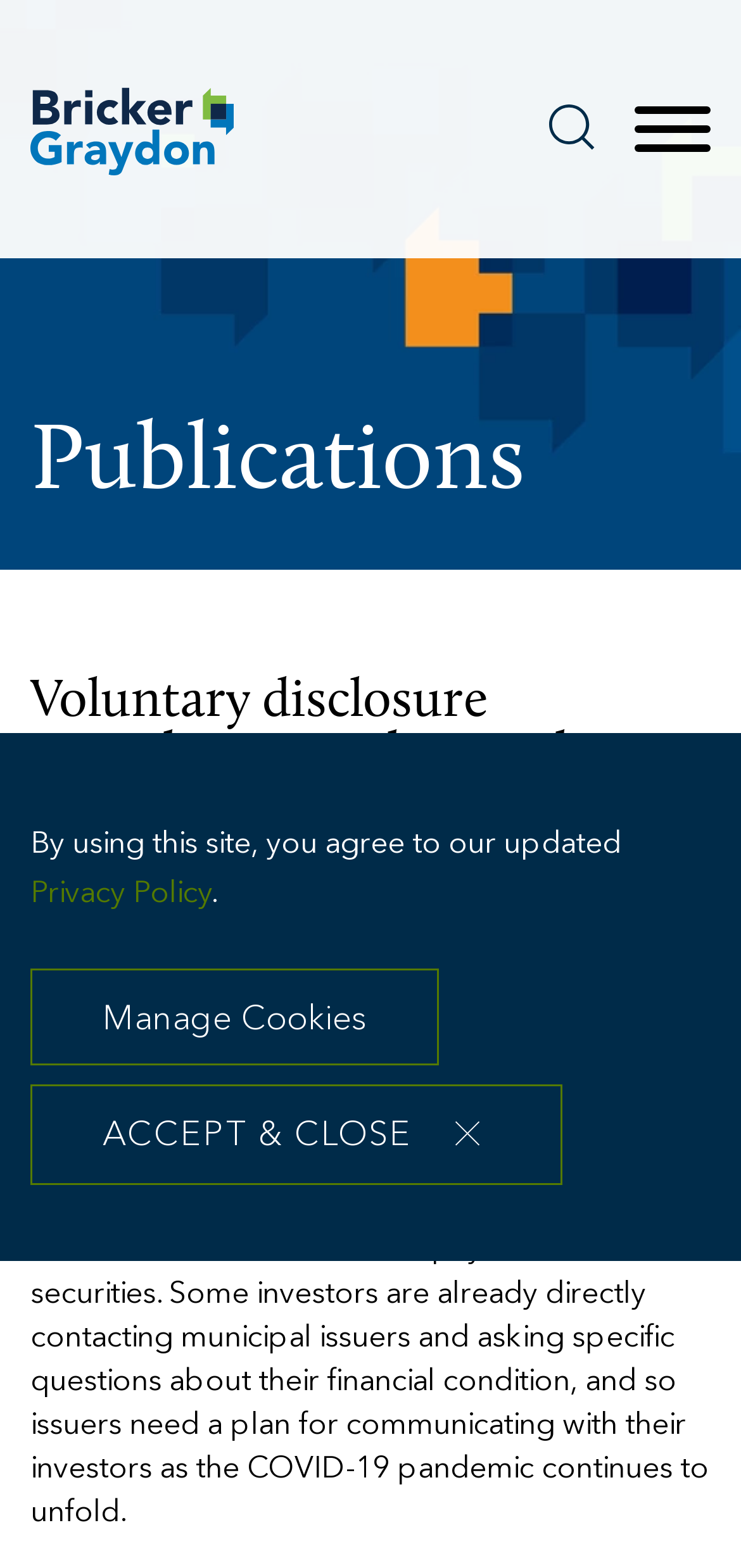Given the element description Manage Cookies, predict the bounding box coordinates for the UI element in the webpage screenshot. The format should be (top-left x, top-left y, bottom-right x, bottom-right y), and the values should be between 0 and 1.

[0.041, 0.618, 0.592, 0.68]